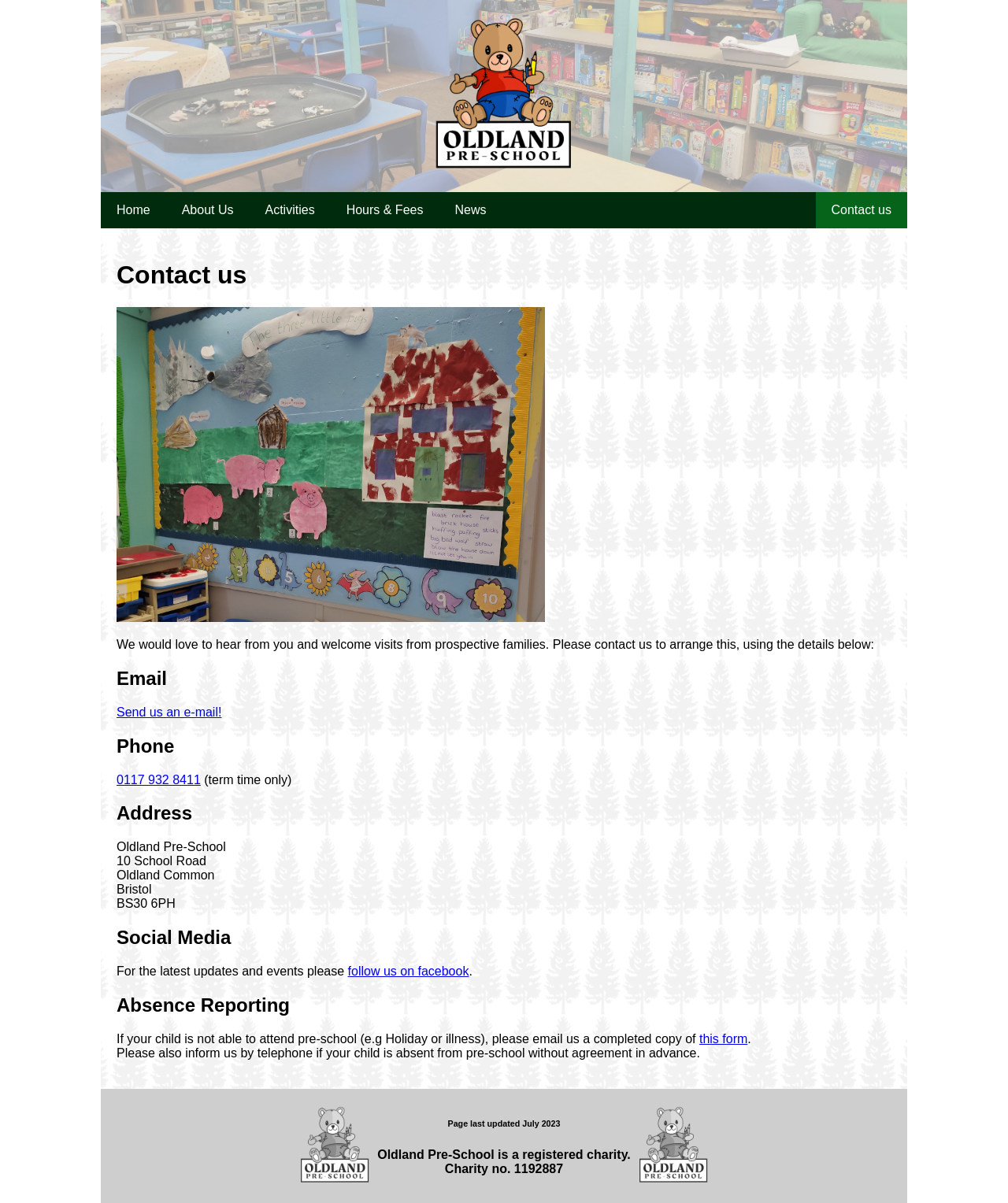Is this pre-school a charity?
Examine the webpage screenshot and provide an in-depth answer to the question.

The webpage mentions that 'Oldland Pre-School is a registered charity. Charity no. 1192887', which indicates that this pre-school is a registered charity.